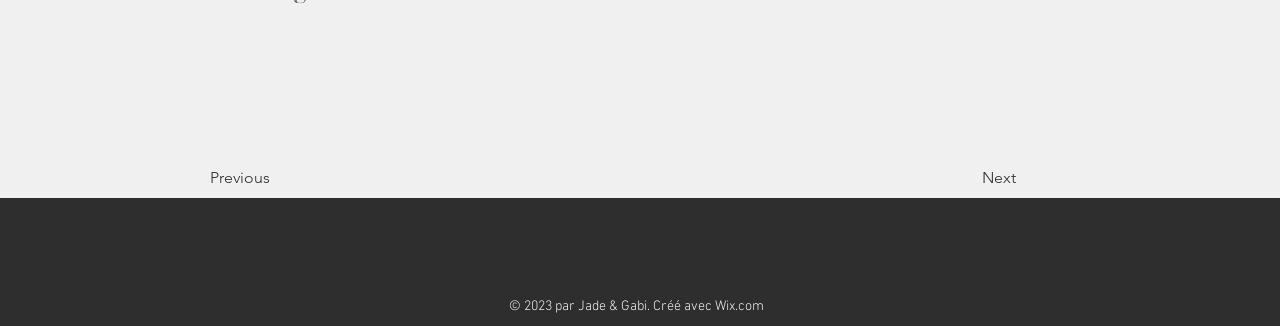Determine the bounding box coordinates for the UI element described. Format the coordinates as (top-left x, top-left y, bottom-right x, bottom-right y) and ensure all values are between 0 and 1. Element description: aria-label="Pinterest - White Circle"

[0.484, 0.759, 0.509, 0.857]